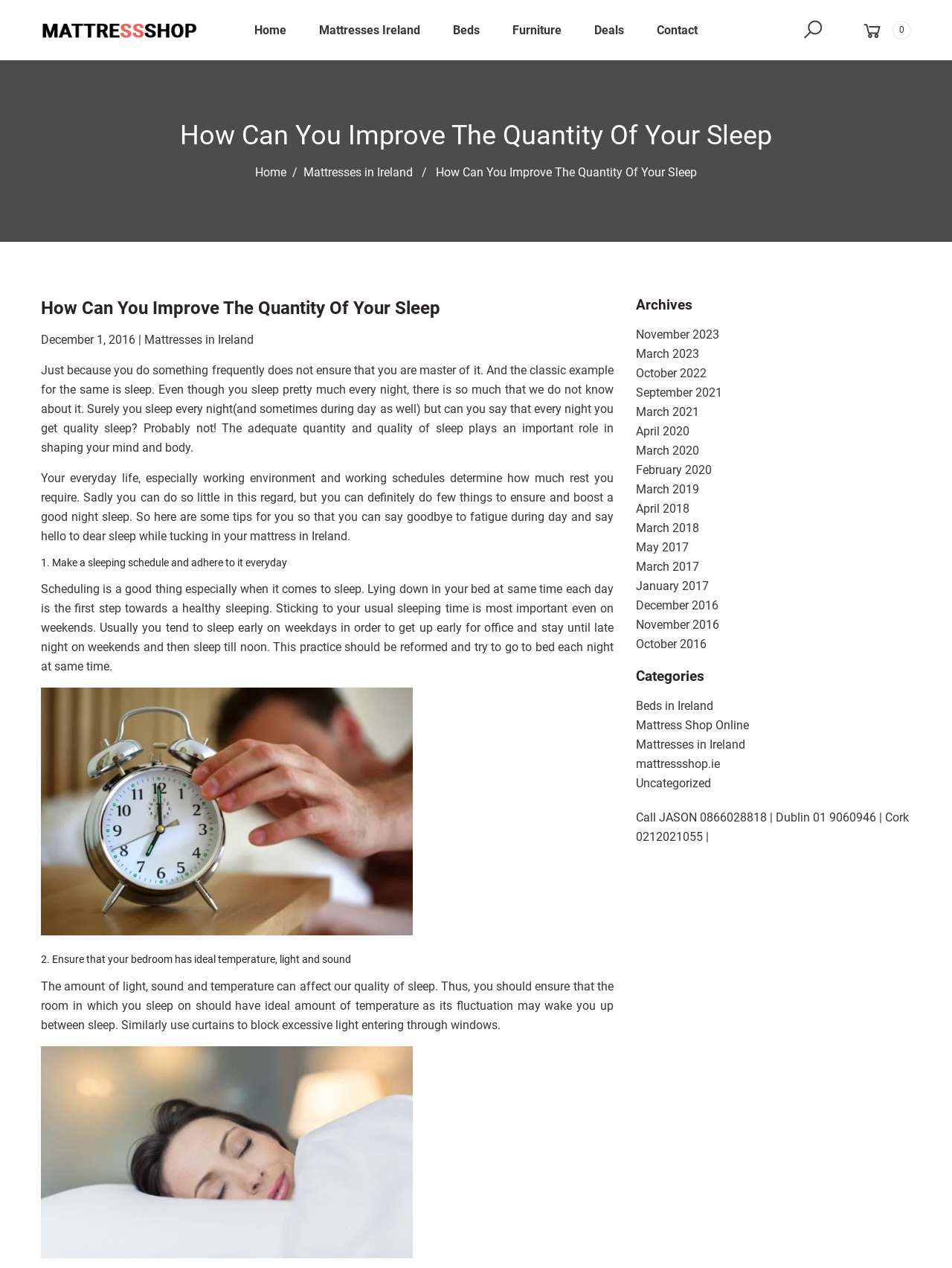What is the topic of the article?
Look at the screenshot and give a one-word or phrase answer.

Sleep quality